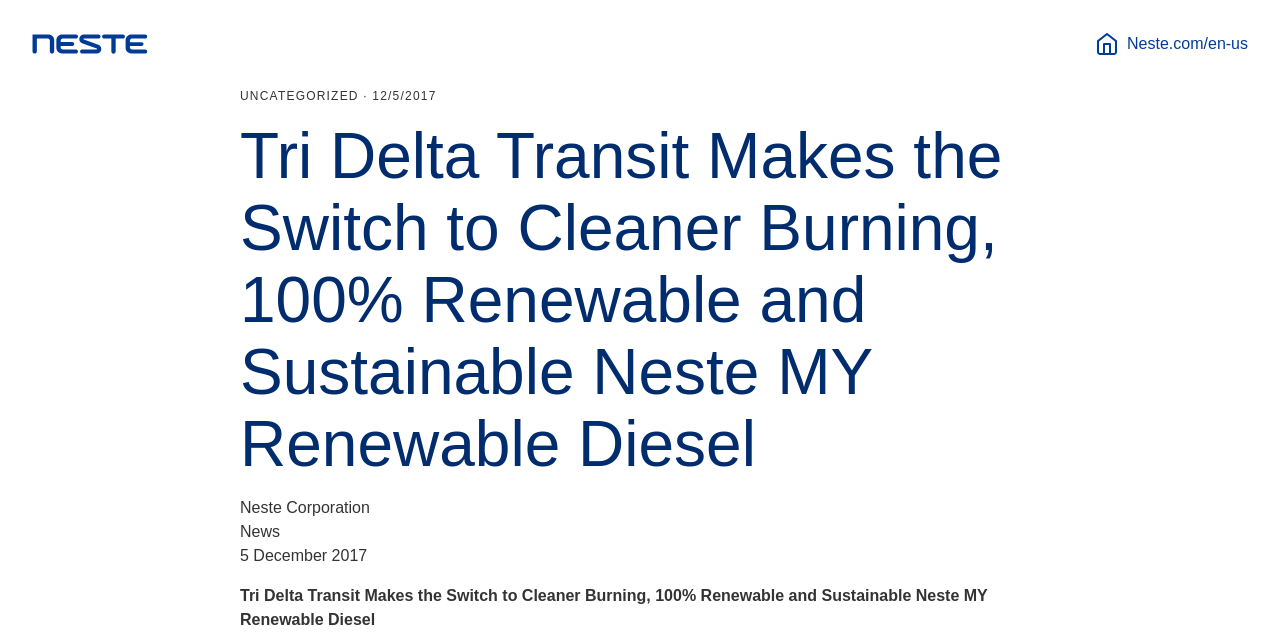Using the element description parent_node: Neste.com/en-us title="Neste home", predict the bounding box coordinates for the UI element. Provide the coordinates in (top-left x, top-left y, bottom-right x, bottom-right y) format with values ranging from 0 to 1.

[0.025, 0.053, 0.116, 0.084]